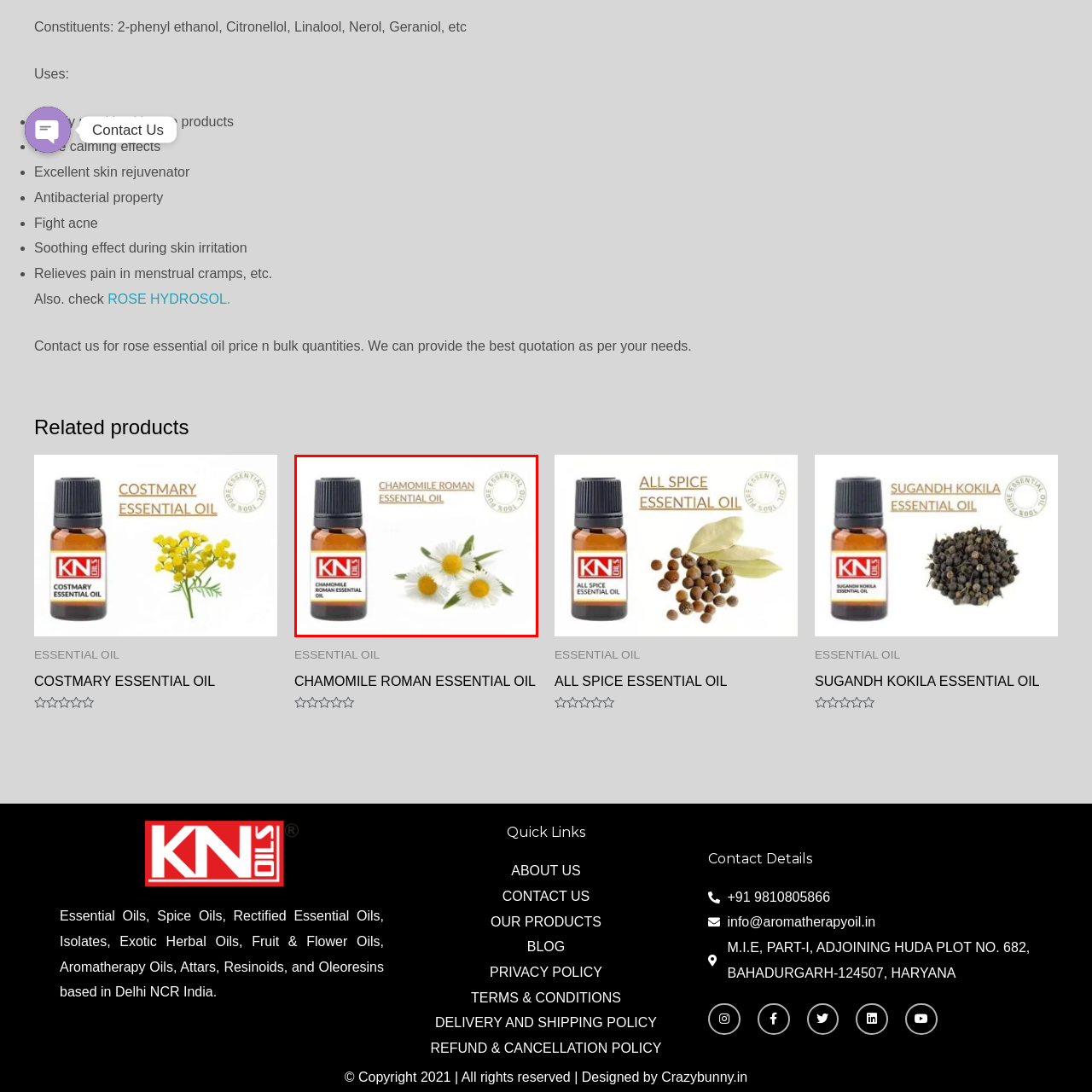Look at the image marked by the red box and respond with a single word or phrase: What is the significance of the circular emblem?

Reinforces authenticity and quality